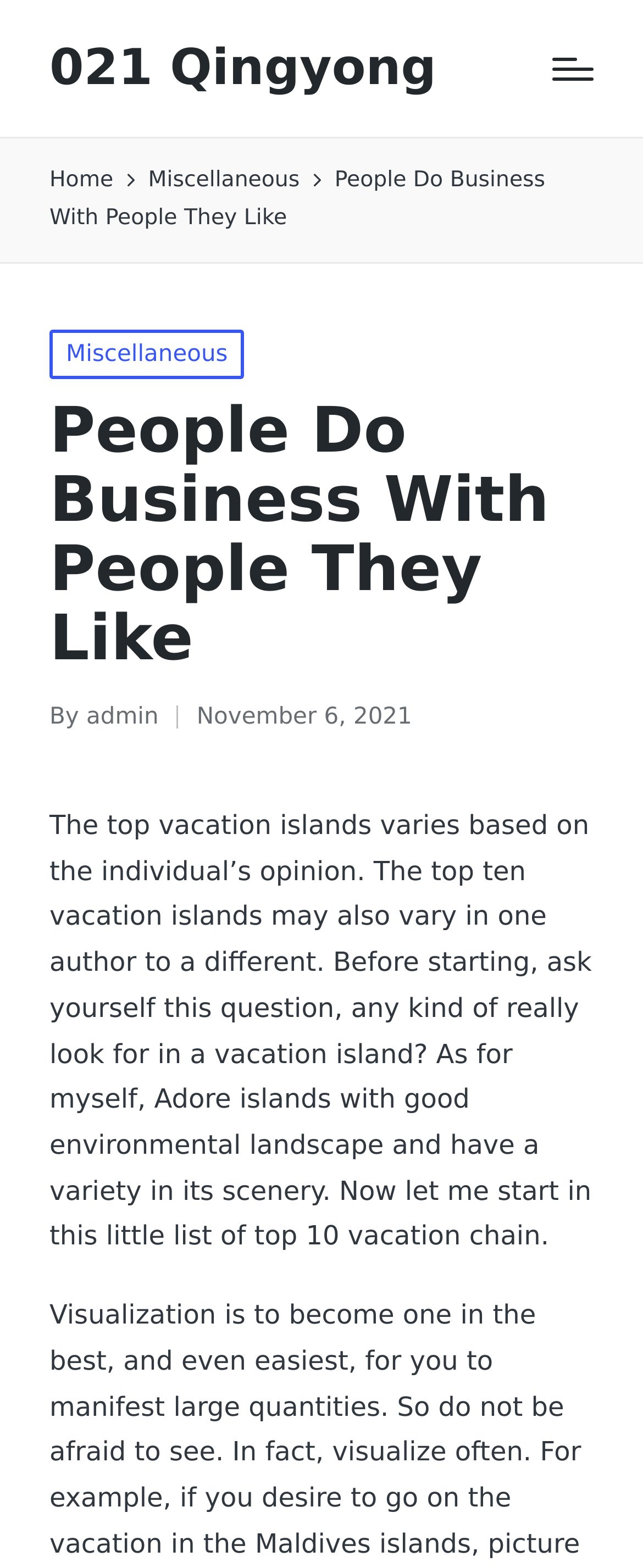Who is the author of the current article?
Look at the screenshot and respond with a single word or phrase.

admin